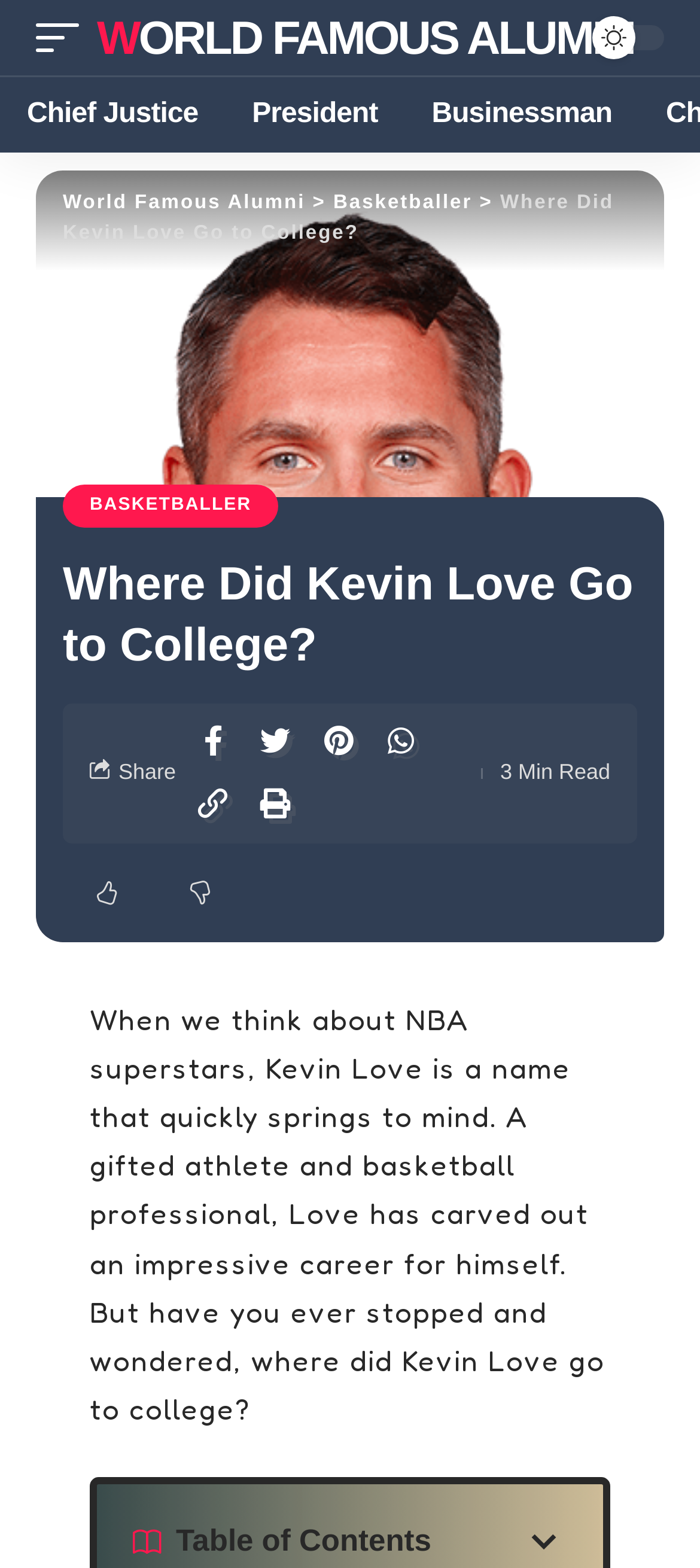What is the profession of Kevin Love?
Based on the visual details in the image, please answer the question thoroughly.

The webpage is about Kevin Love's educational background, and it mentions his profession as a basketballer. This information can be found in the link 'Basketballer' under the header 'Where Did Kevin Love Go to College?'.